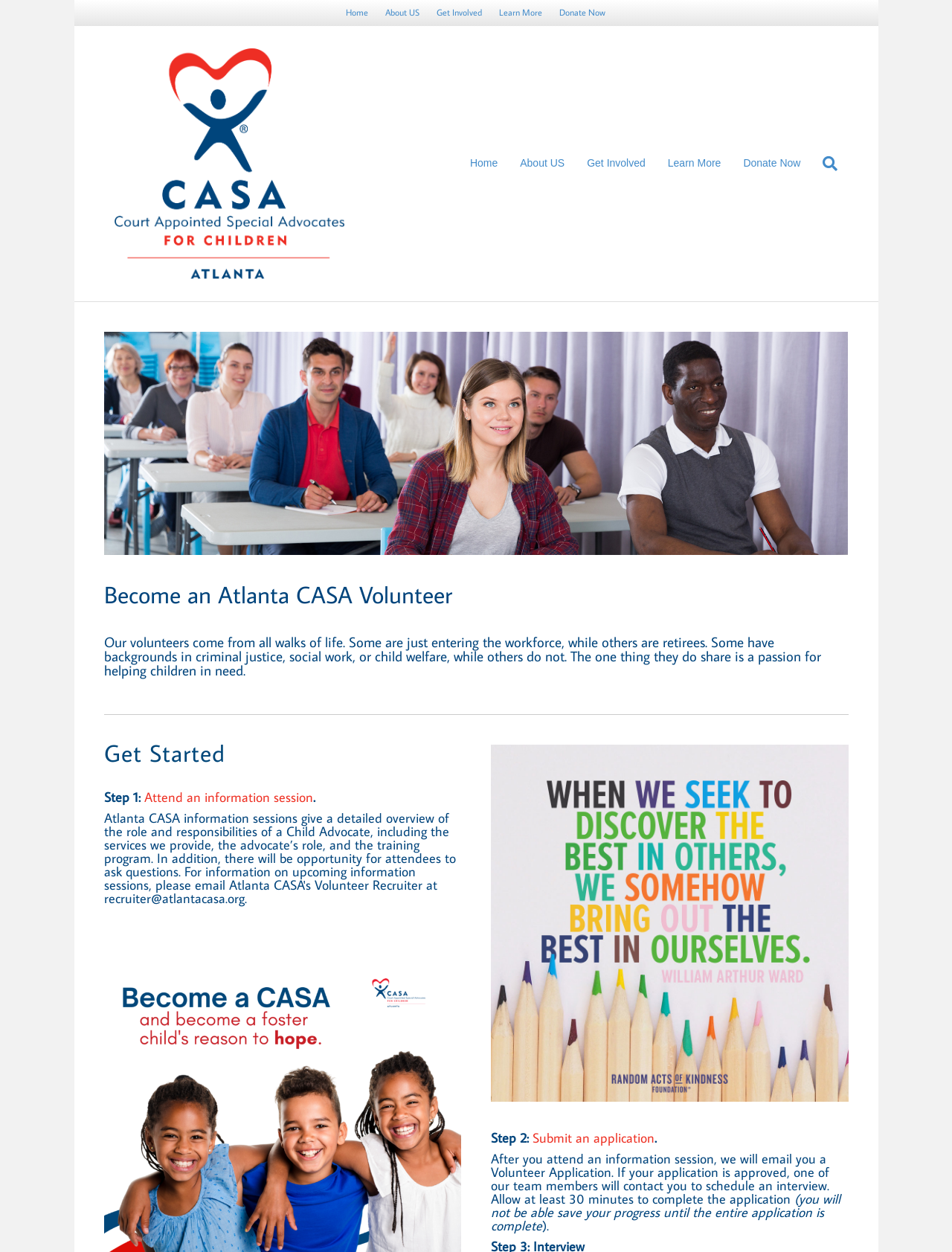What is the next step after attending an information session?
Provide a fully detailed and comprehensive answer to the question.

According to the webpage, after attending an information session, the organization will email a volunteer application, which needs to be submitted as the next step.